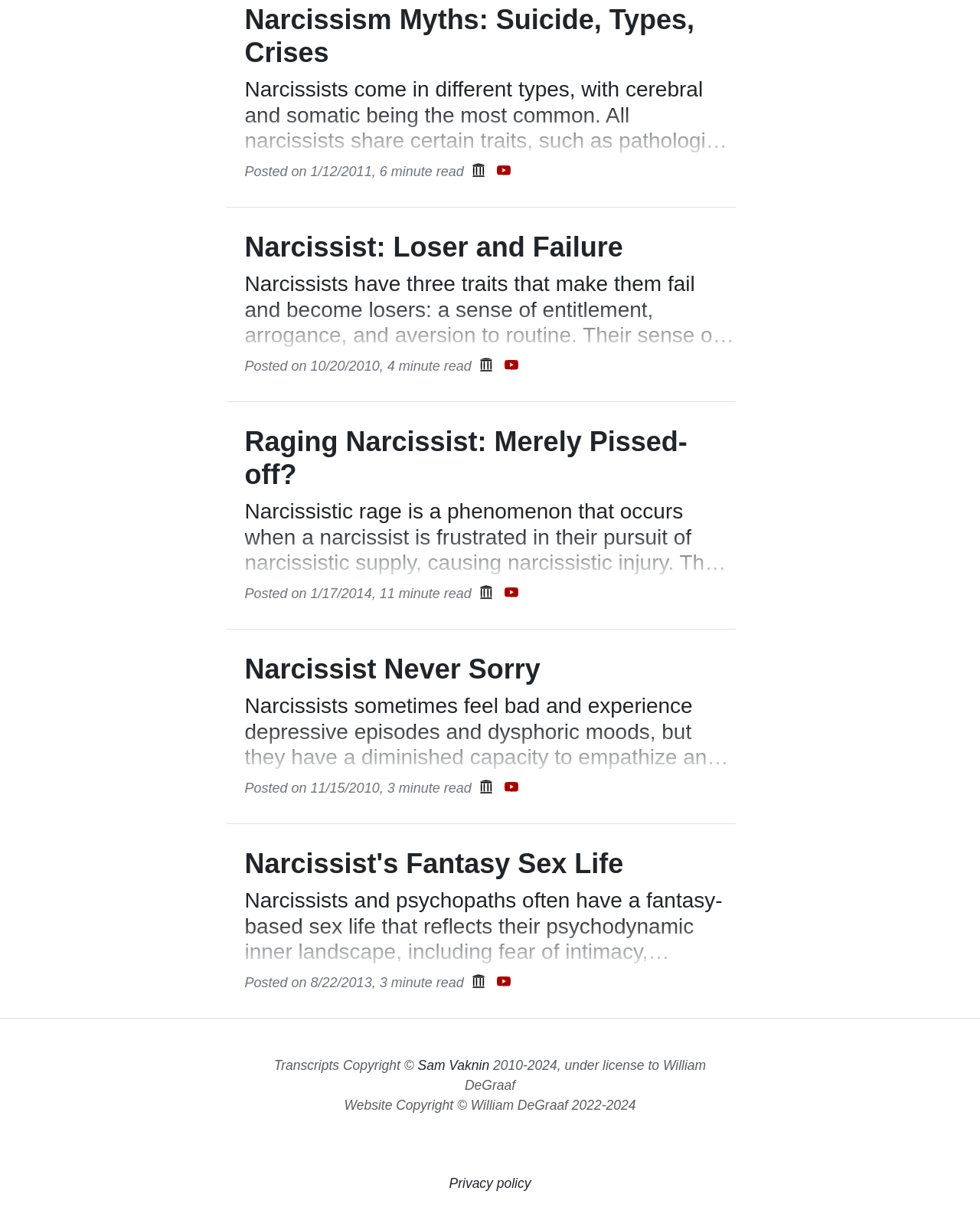What is the platform where the app can be downloaded?
Using the image as a reference, give a one-word or short phrase answer.

Google Play